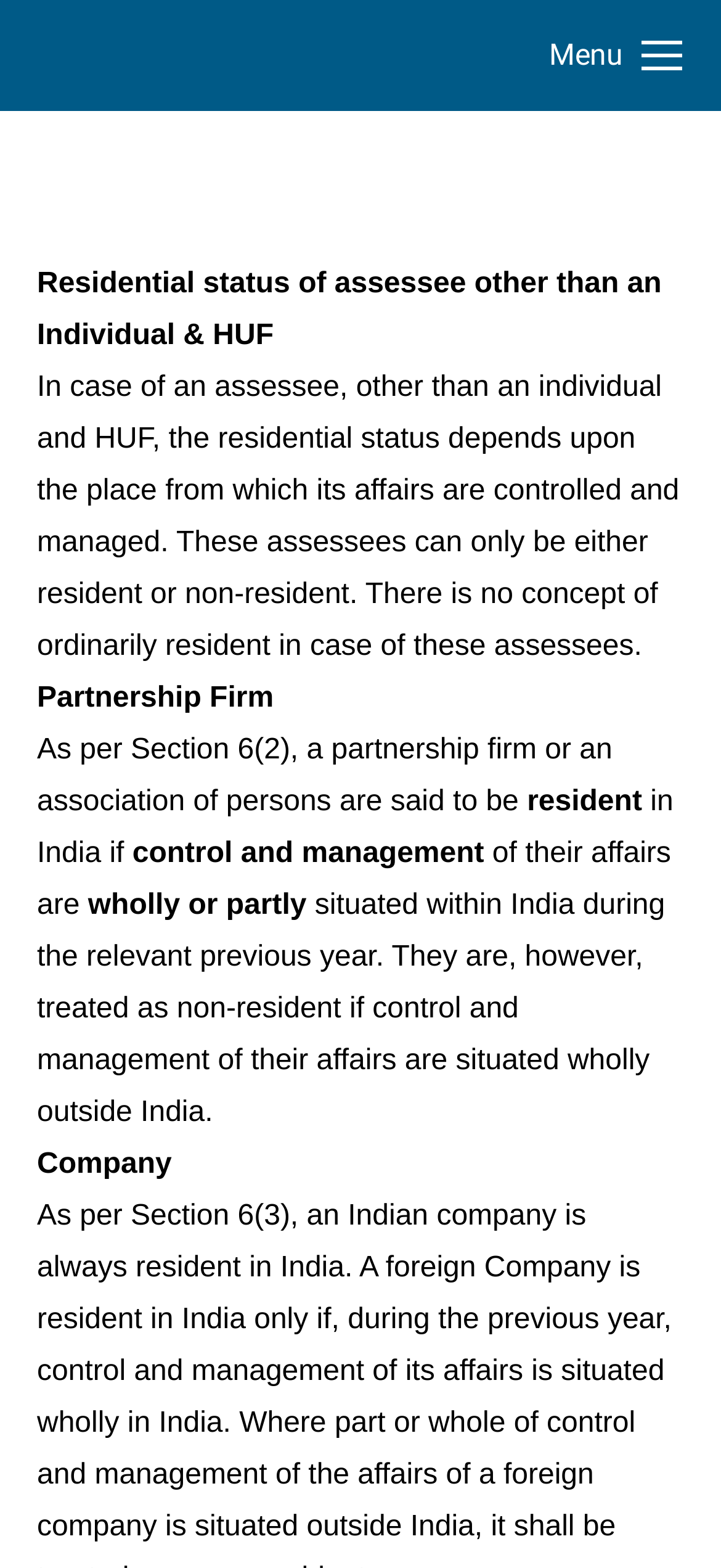Respond to the question below with a single word or phrase:
What is the condition for a partnership firm to be considered resident in India?

control and management situated wholly or partly in India